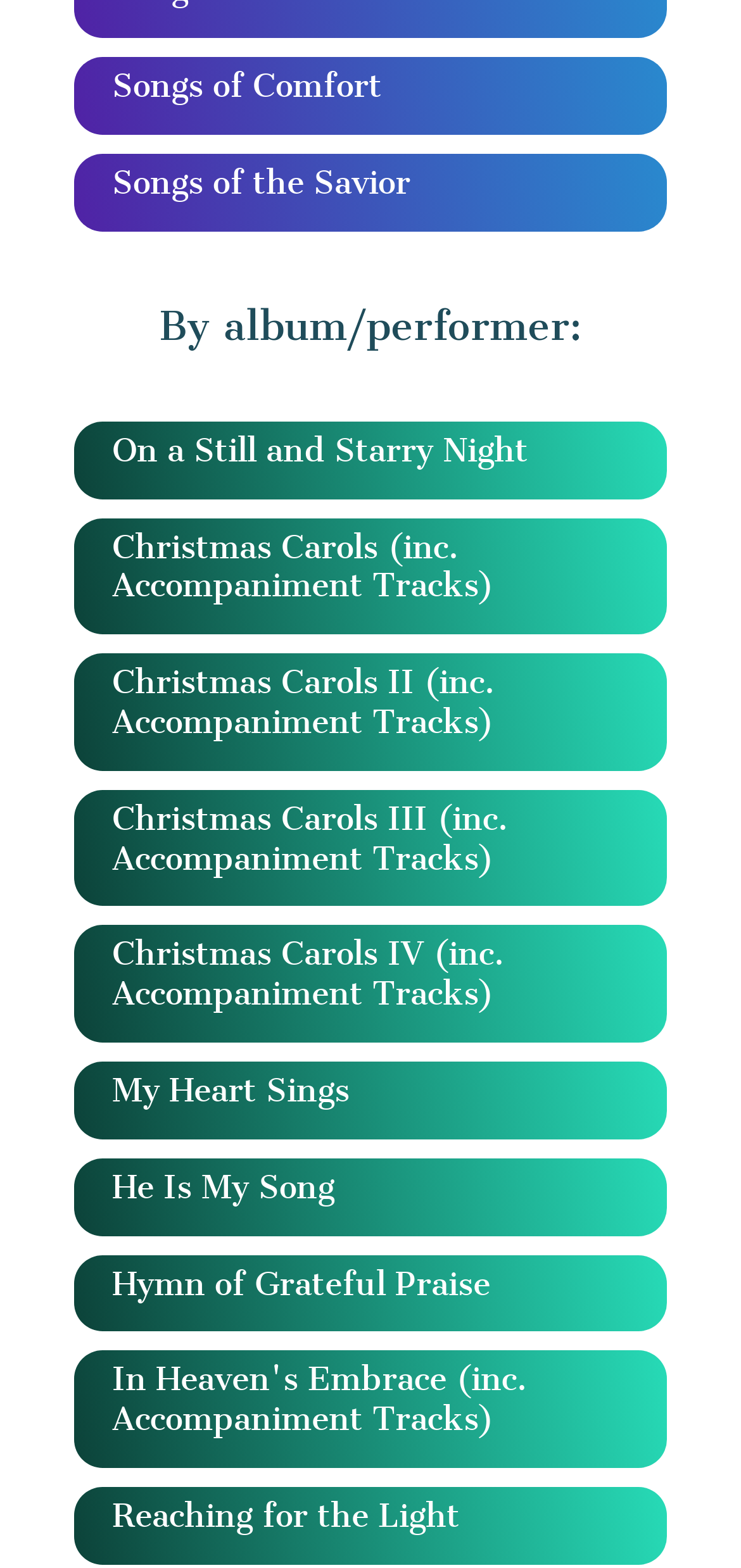How many Christmas Carols albums are listed?
Based on the image, respond with a single word or phrase.

4